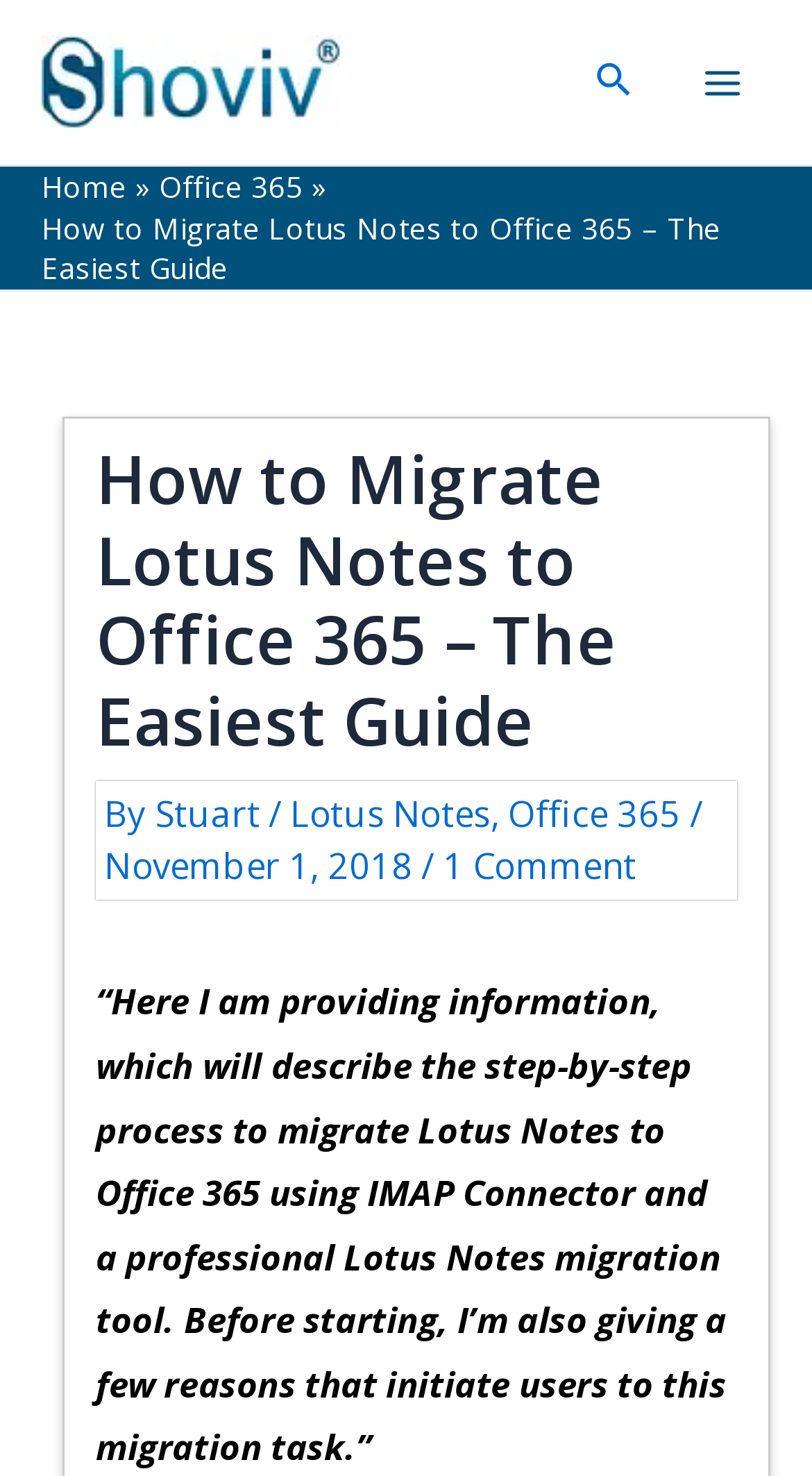What is the logo of the blog? Observe the screenshot and provide a one-word or short phrase answer.

Shoviv blog logo